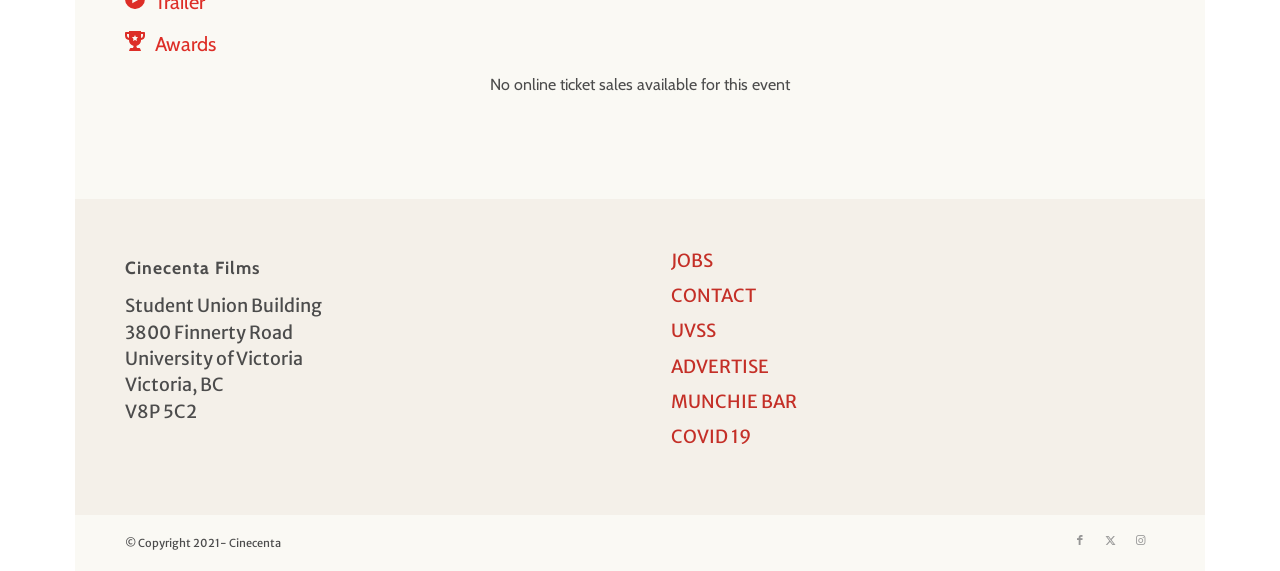Determine the bounding box coordinates of the area to click in order to meet this instruction: "Click on Awards".

[0.098, 0.054, 0.339, 0.1]